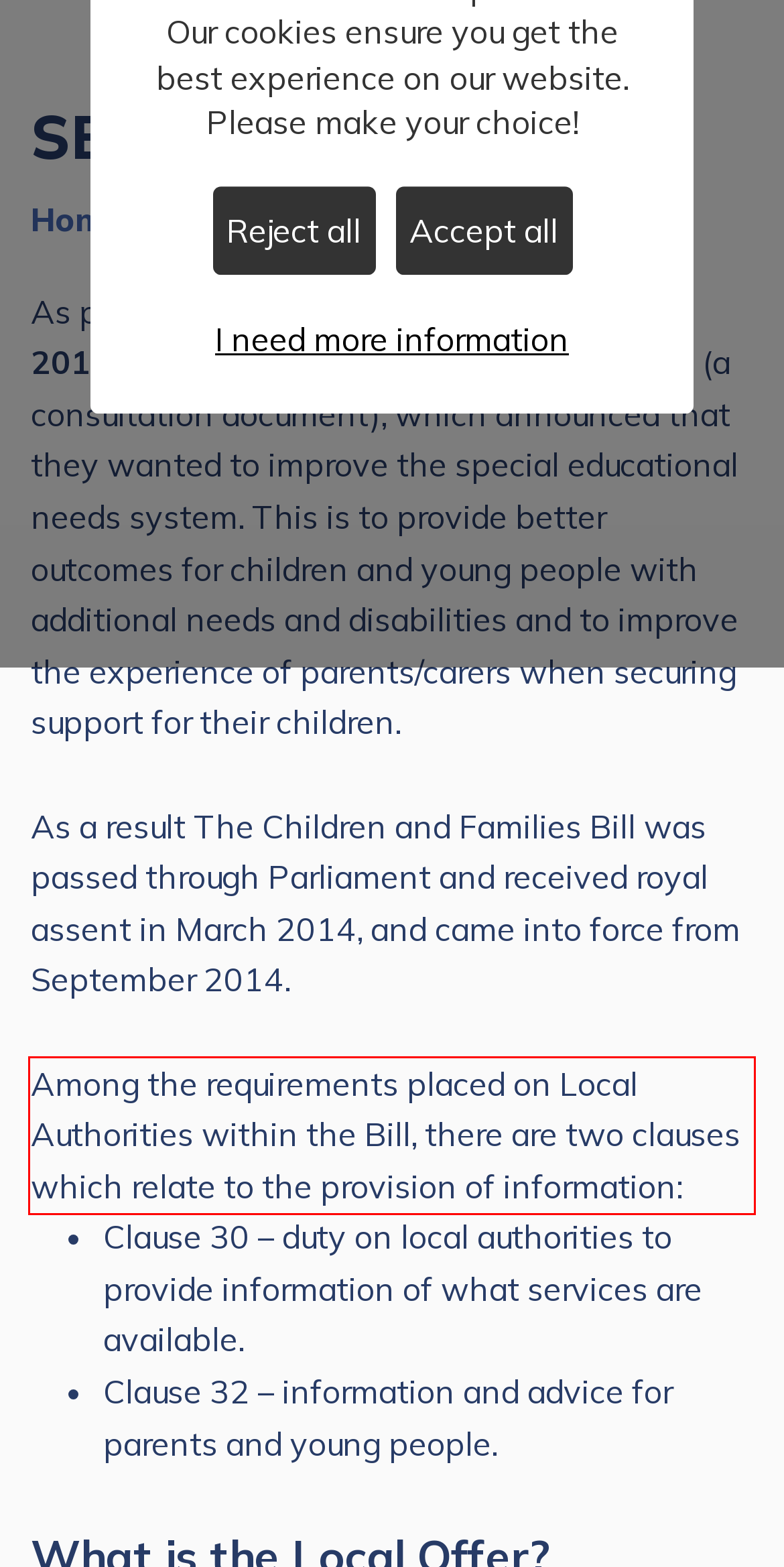Look at the screenshot of the webpage, locate the red rectangle bounding box, and generate the text content that it contains.

Among the requirements placed on Local Authorities within the Bill, there are two clauses which relate to the provision of information: